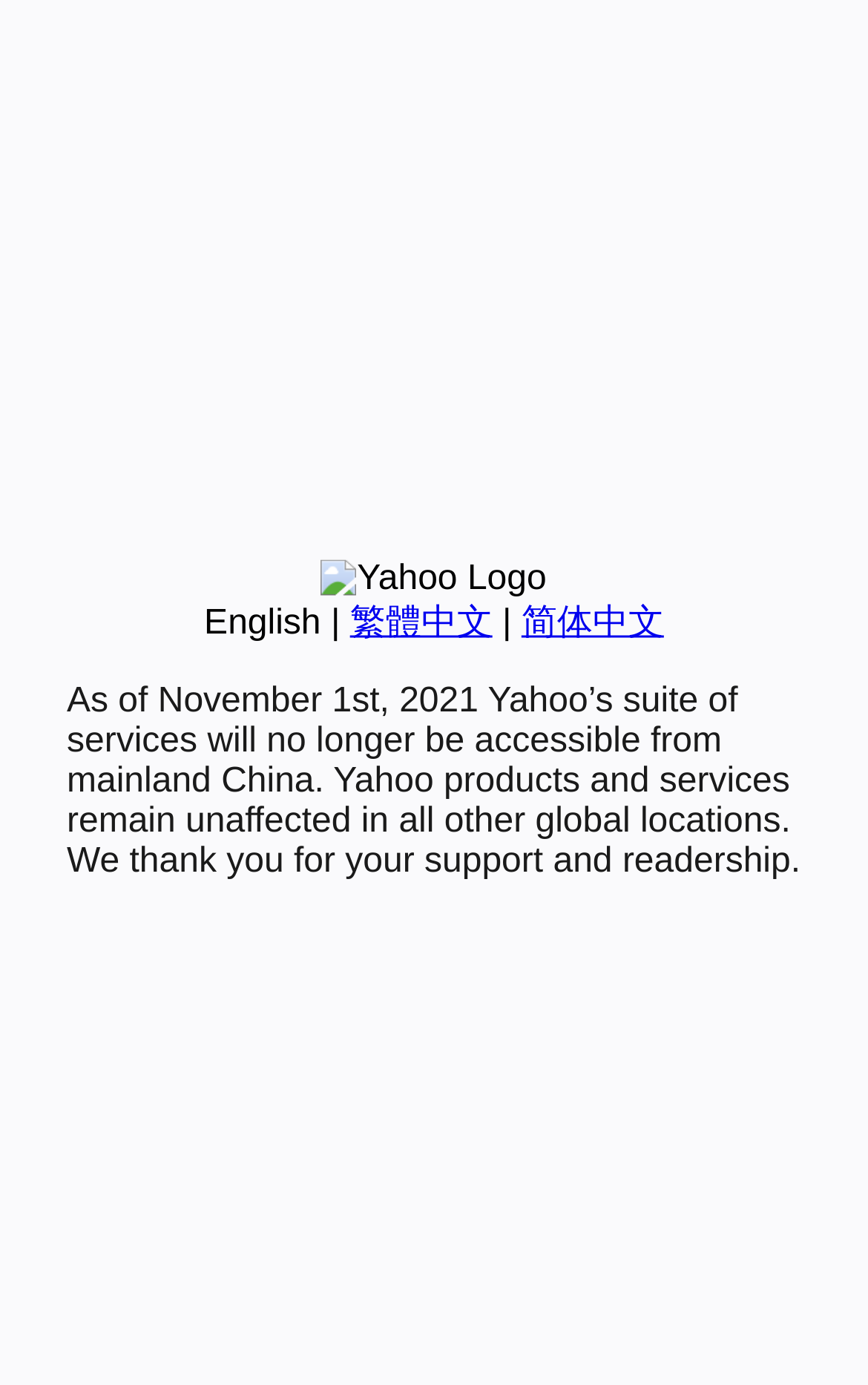Identify the bounding box of the UI component described as: "English".

[0.235, 0.436, 0.37, 0.464]